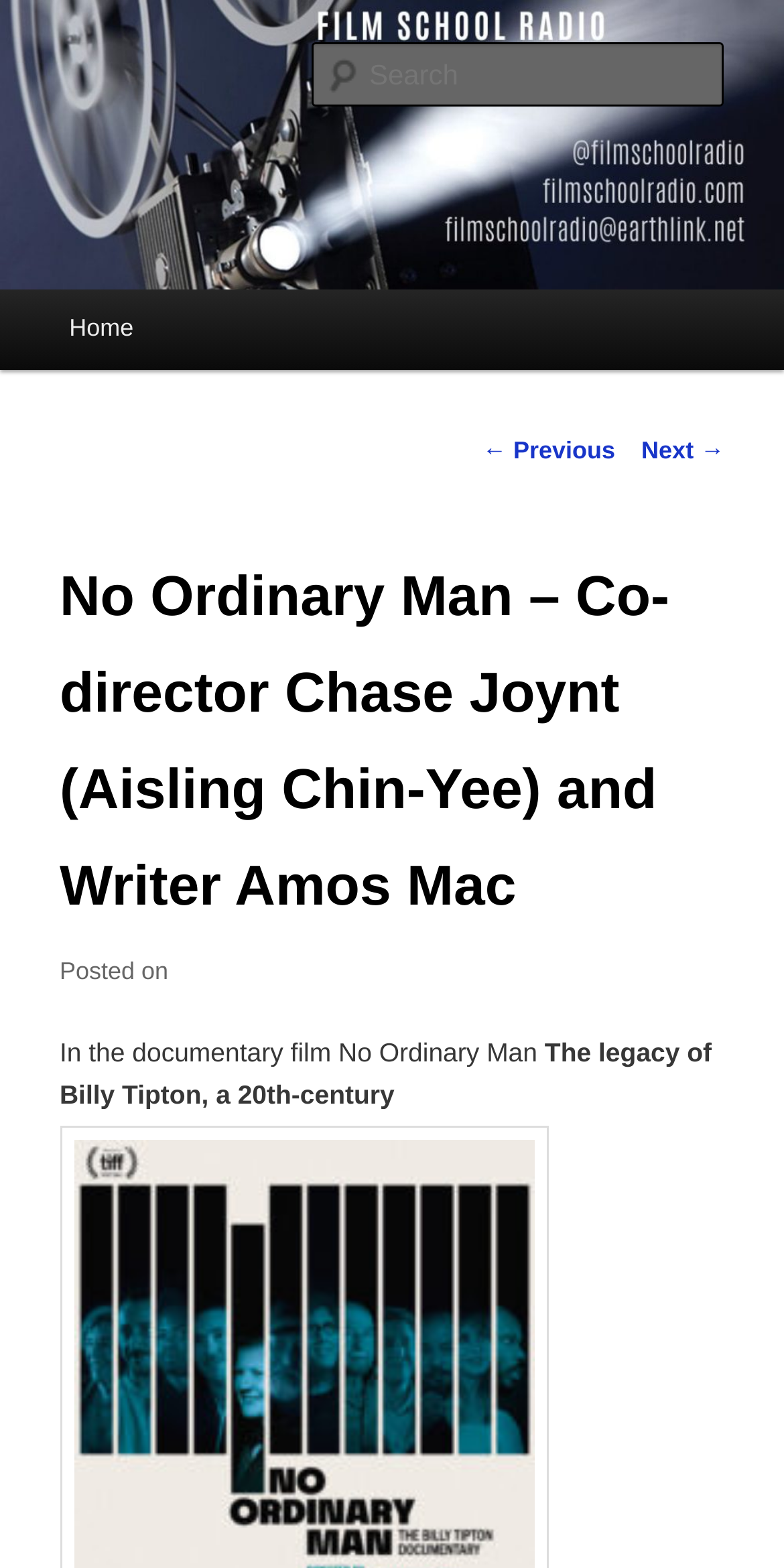Please answer the following query using a single word or phrase: 
What is the name of the co-director mentioned?

Chase Joynt